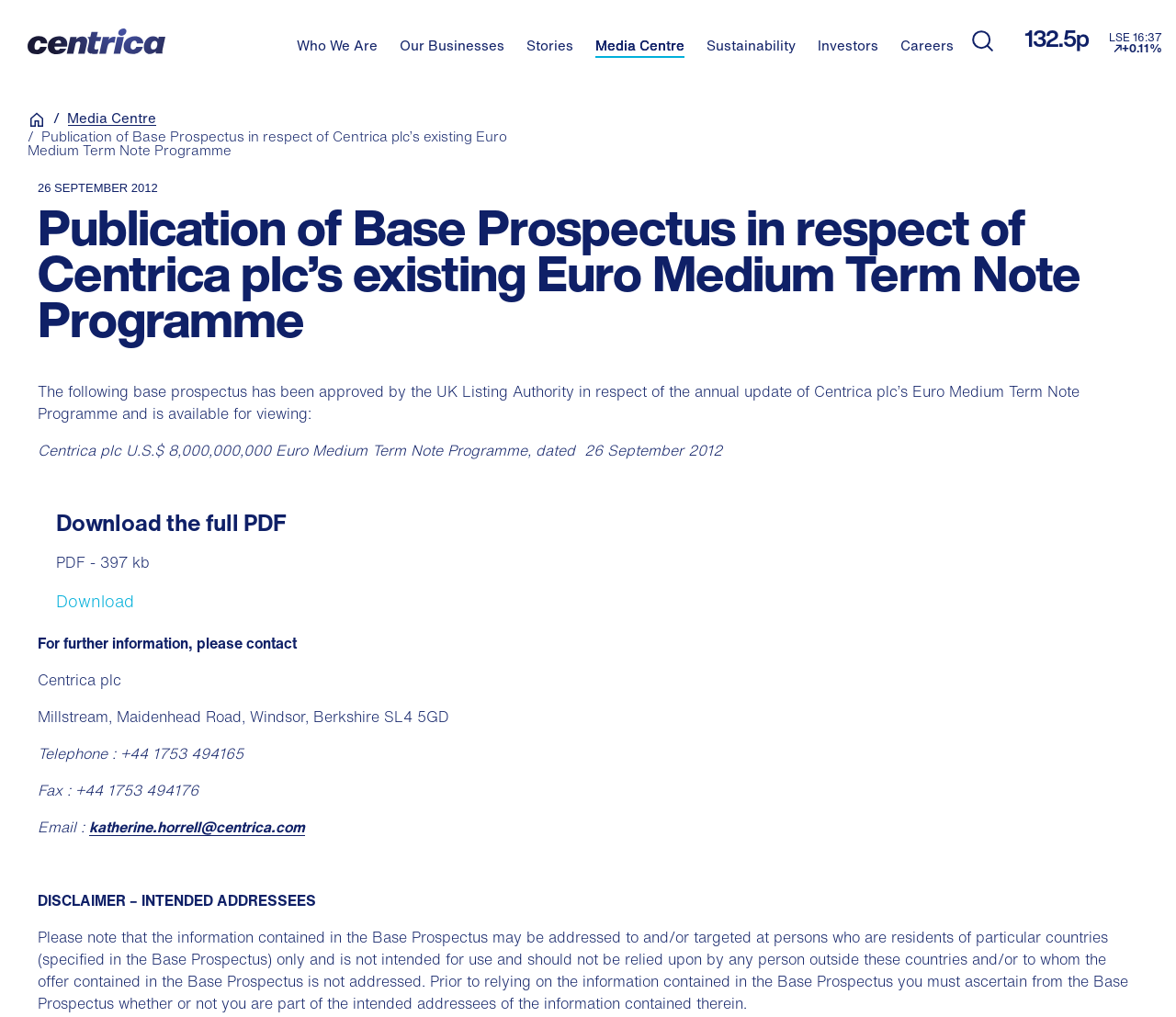Find the headline of the webpage and generate its text content.

Publication of Base Prospectus in respect of Centrica plc’s existing Euro Medium Term Note Programme